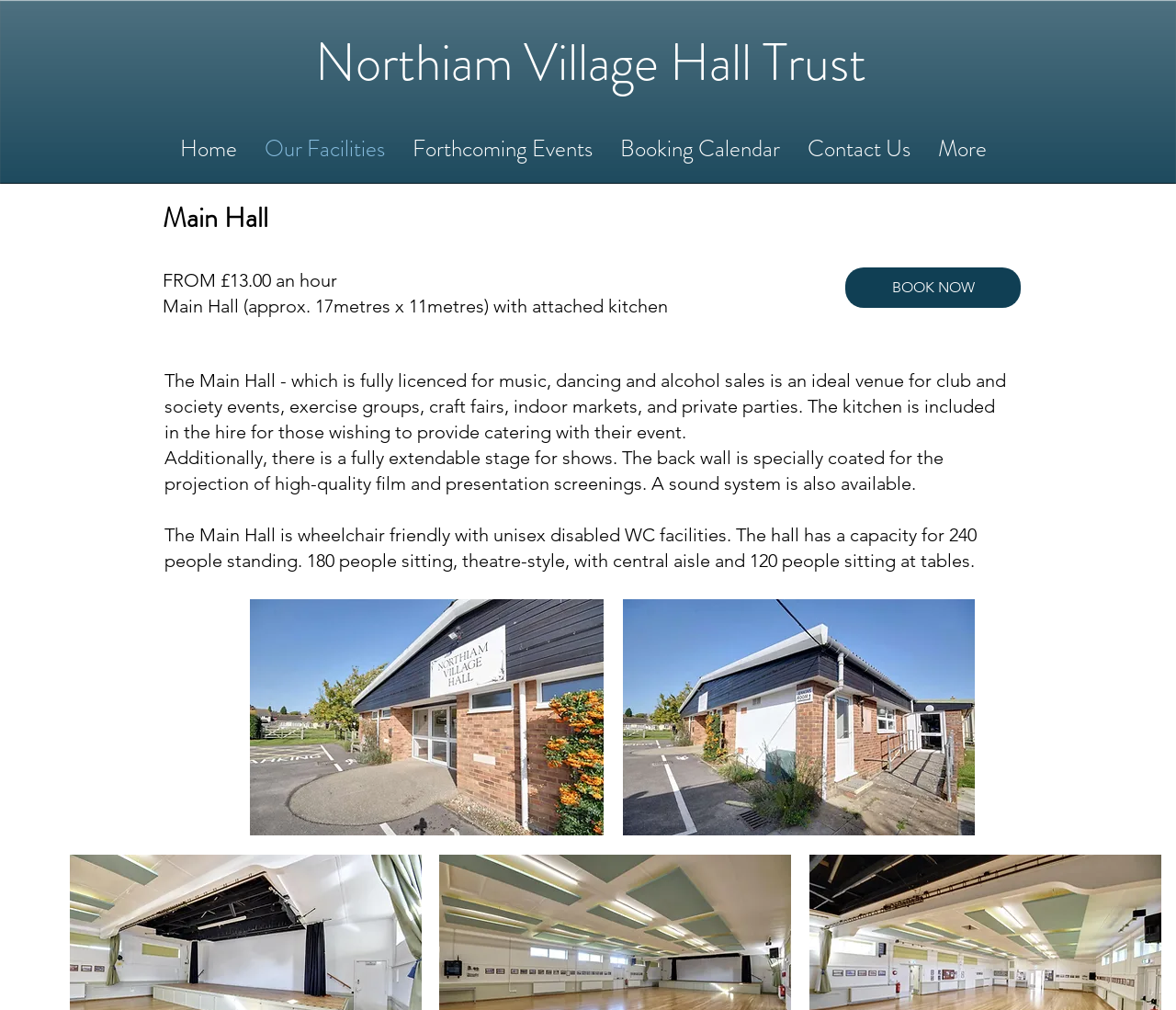Find the UI element described as: "Home" and predict its bounding box coordinates. Ensure the coordinates are four float numbers between 0 and 1, [left, top, right, bottom].

[0.141, 0.125, 0.213, 0.17]